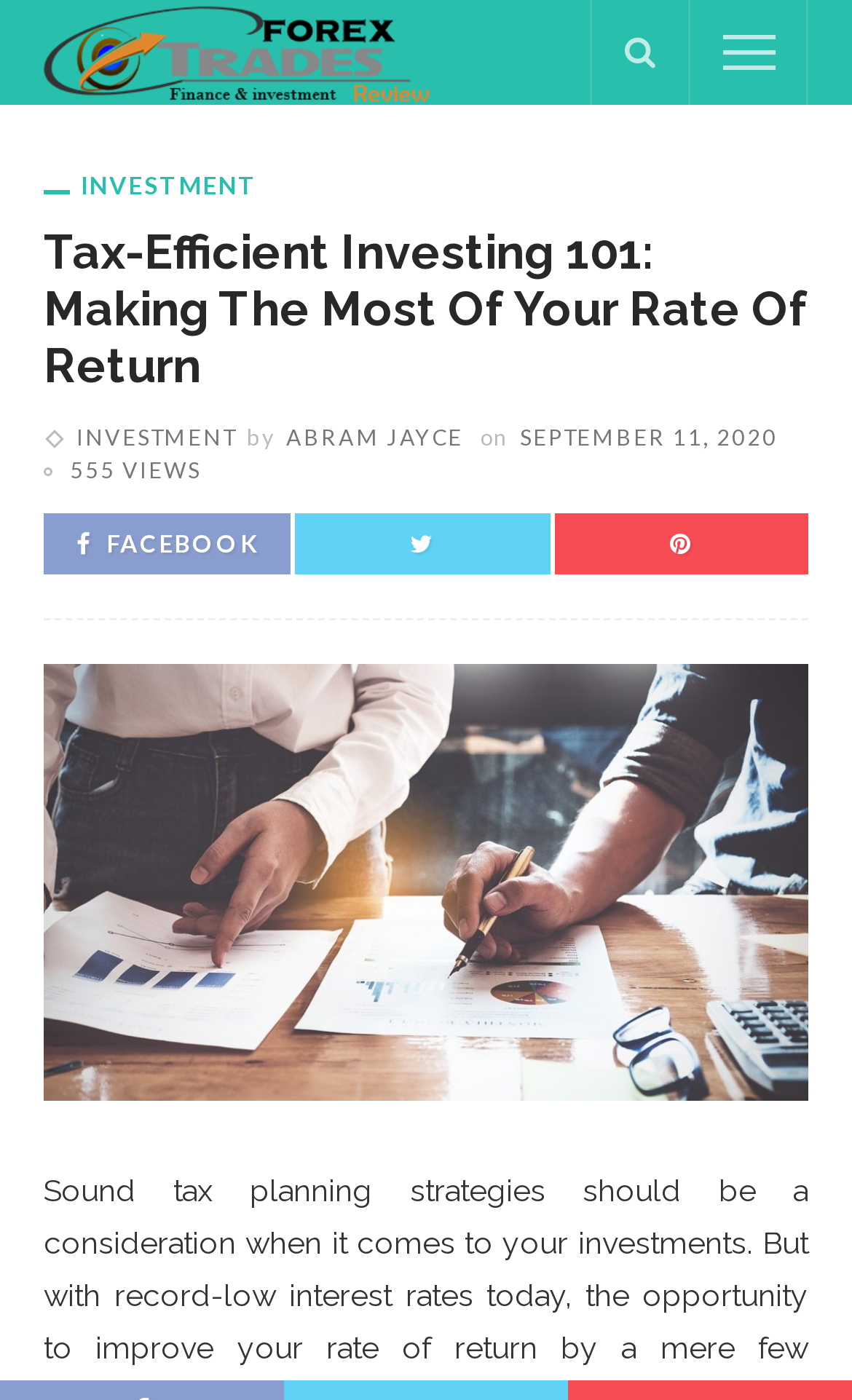Can you give a comprehensive explanation to the question given the content of the image?
What is the category of the article?

I found the category 'INVESTMENT' mentioned as a link element, which is a common pattern used to categorize articles.